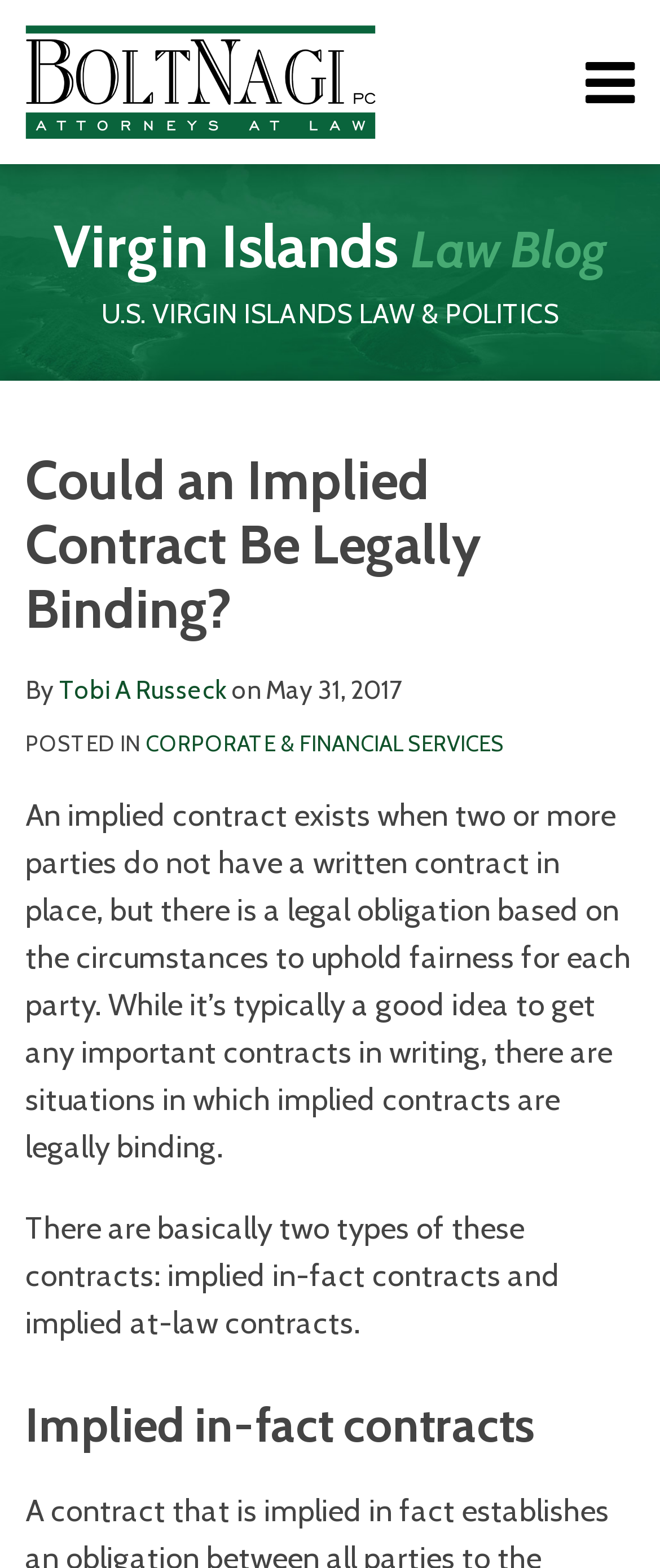Identify the bounding box coordinates of the region I need to click to complete this instruction: "Click the 'Menu' button".

[0.038, 0.035, 0.962, 0.071]